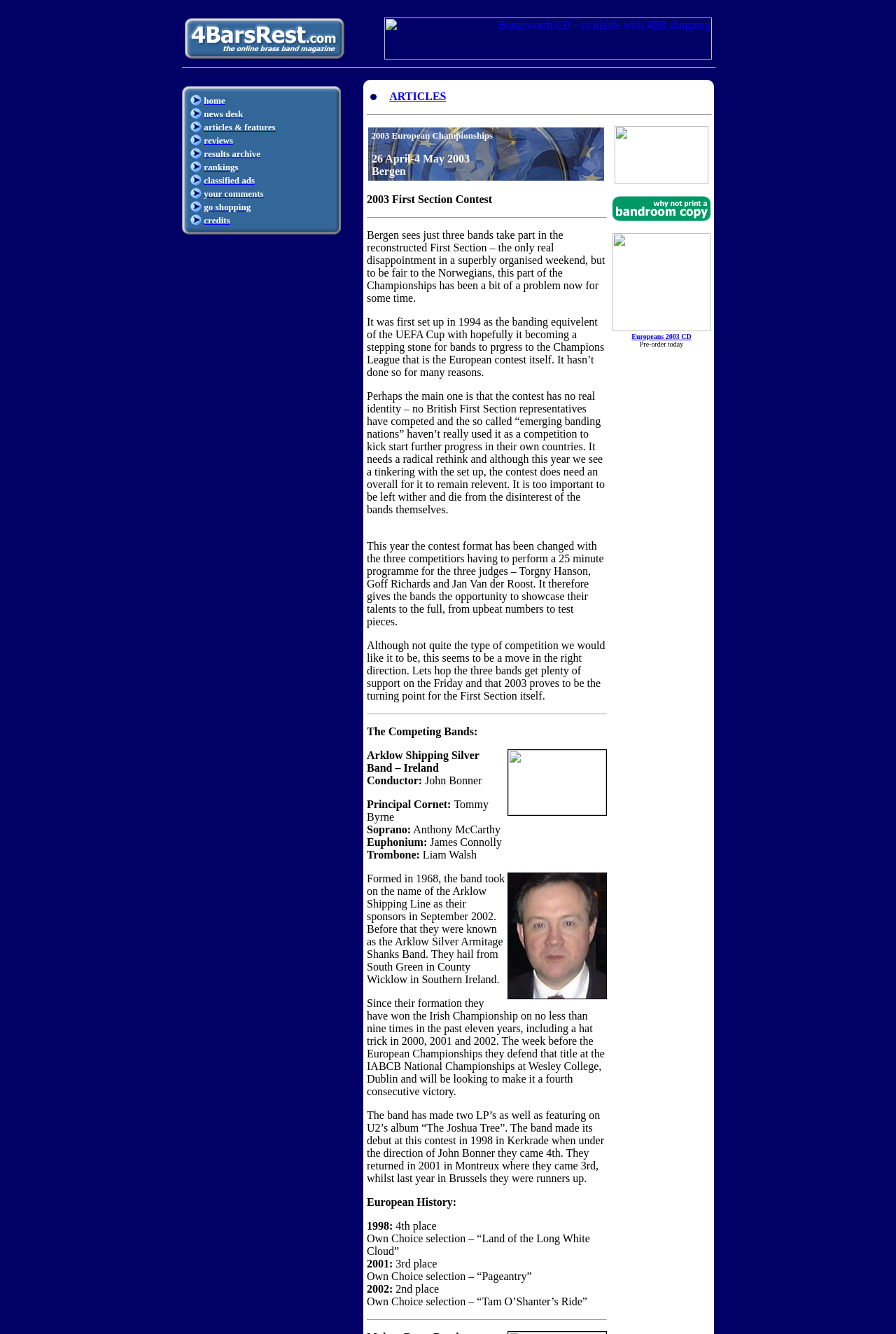Give a detailed account of the webpage.

The webpage is an online magazine for Brass Band enthusiasts, titled "4BarsRest". At the top, there is a logo of "4BarsRest" on the left, accompanied by a link to a CD shopping page on the right. Below this, there is a horizontal separator line.

The main content area is divided into two sections. On the left, there is a navigation menu with 9 links: "home", "news desk", "articles & features", "reviews", "results archive", "rankings", "classified ads", "your comments", and "go shopping". Each link is preceded by a small image. On the right, there is a section with an image at the top, followed by a table with a list of articles or news items.

There are several images scattered throughout the page, including a logo, a CD cover, and some icons next to the navigation links. The overall layout is organized, with clear sections and a consistent design.